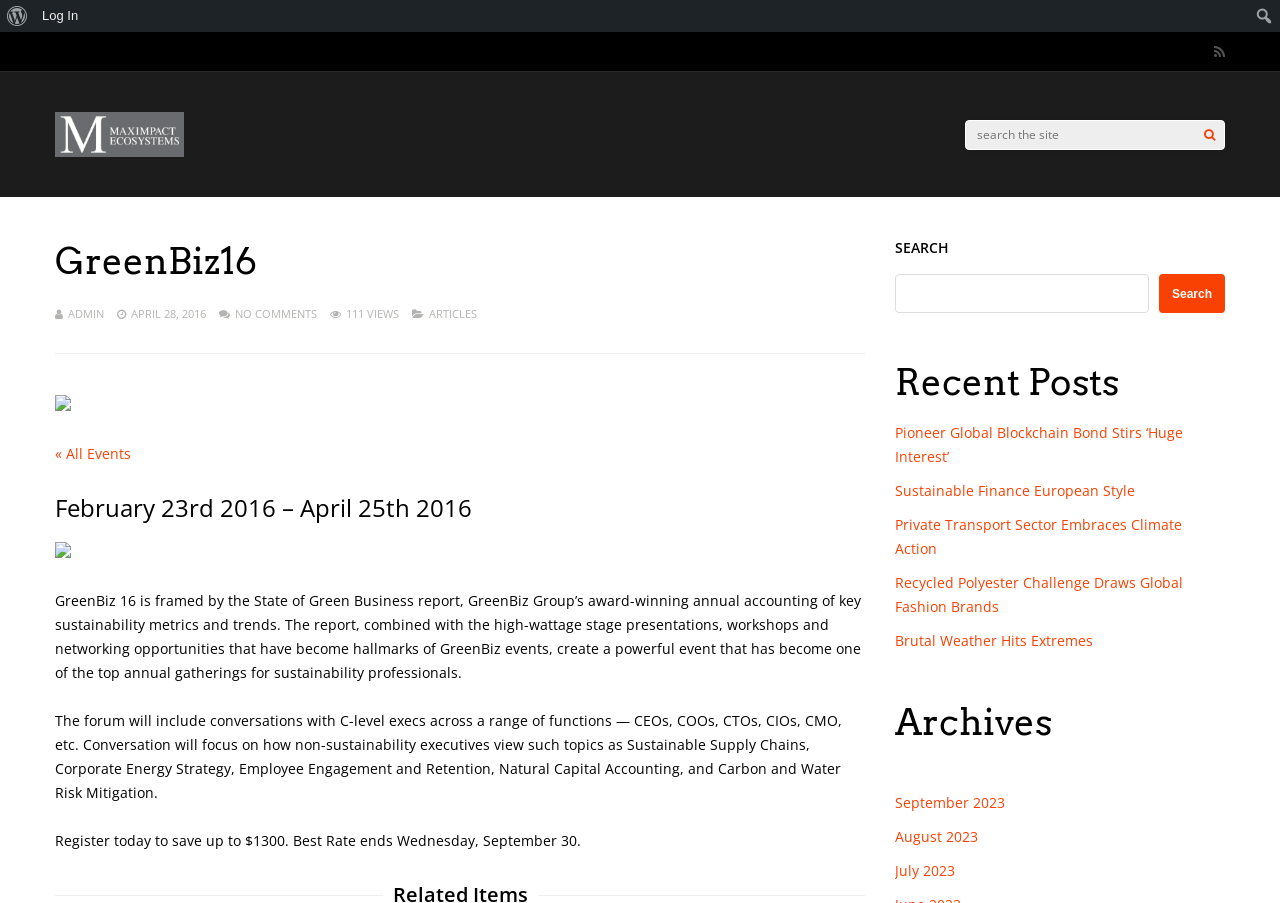Give a short answer to this question using one word or a phrase:
What is the date of the GreenBiz16 event?

February 23rd 2016 – April 25th 2016